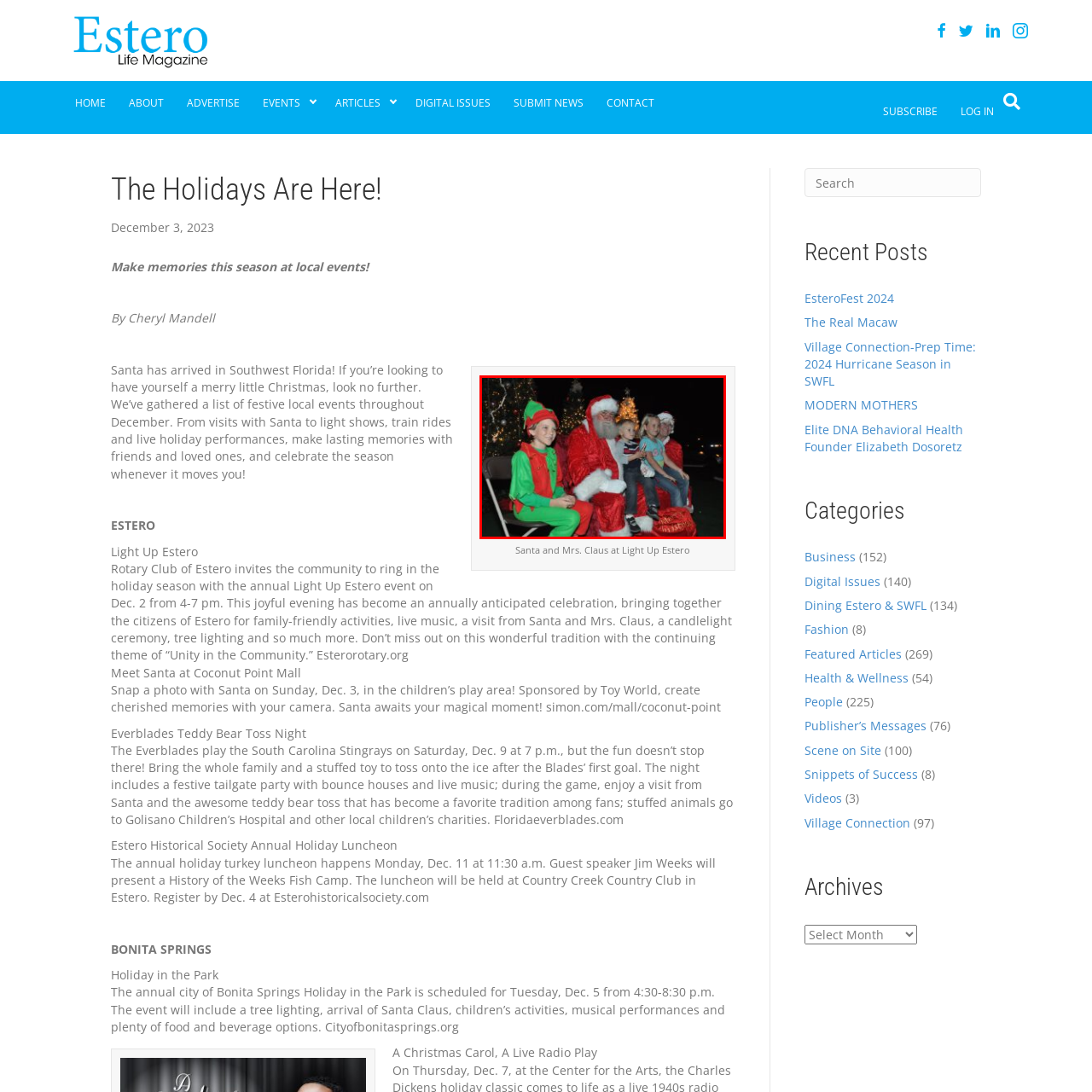View the image within the red box and answer the following question with a concise word or phrase:
What is the atmosphere of the event?

Festive and magical